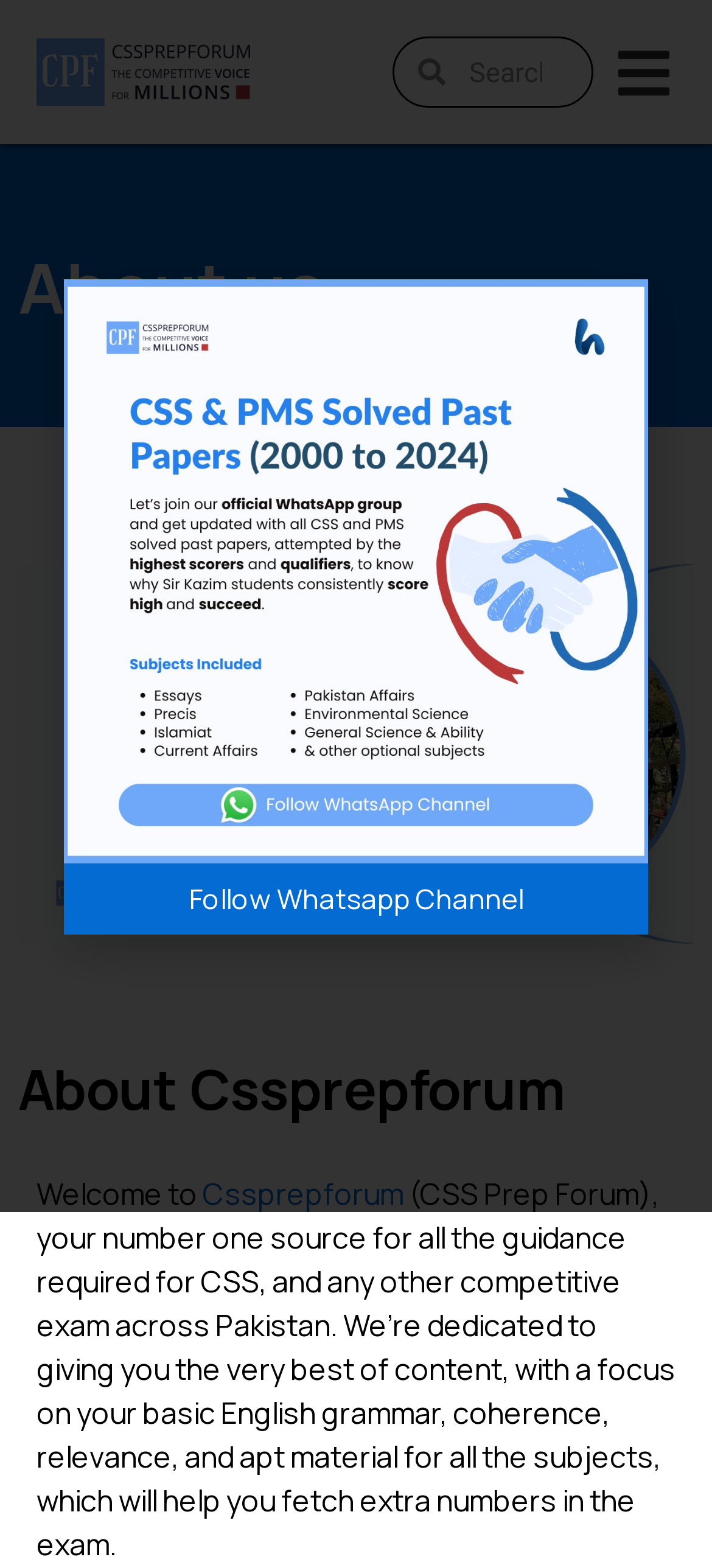What type of exams does the website provide guidance for?
Use the image to give a comprehensive and detailed response to the question.

The website provides guidance for competitive exams, including CSS, PMS, FPSC, PPSC, SPSC, KPPSC, AJKPSC, BPSC, GBPSC, NTS, and other One Paper, as mentioned in the StaticText element.